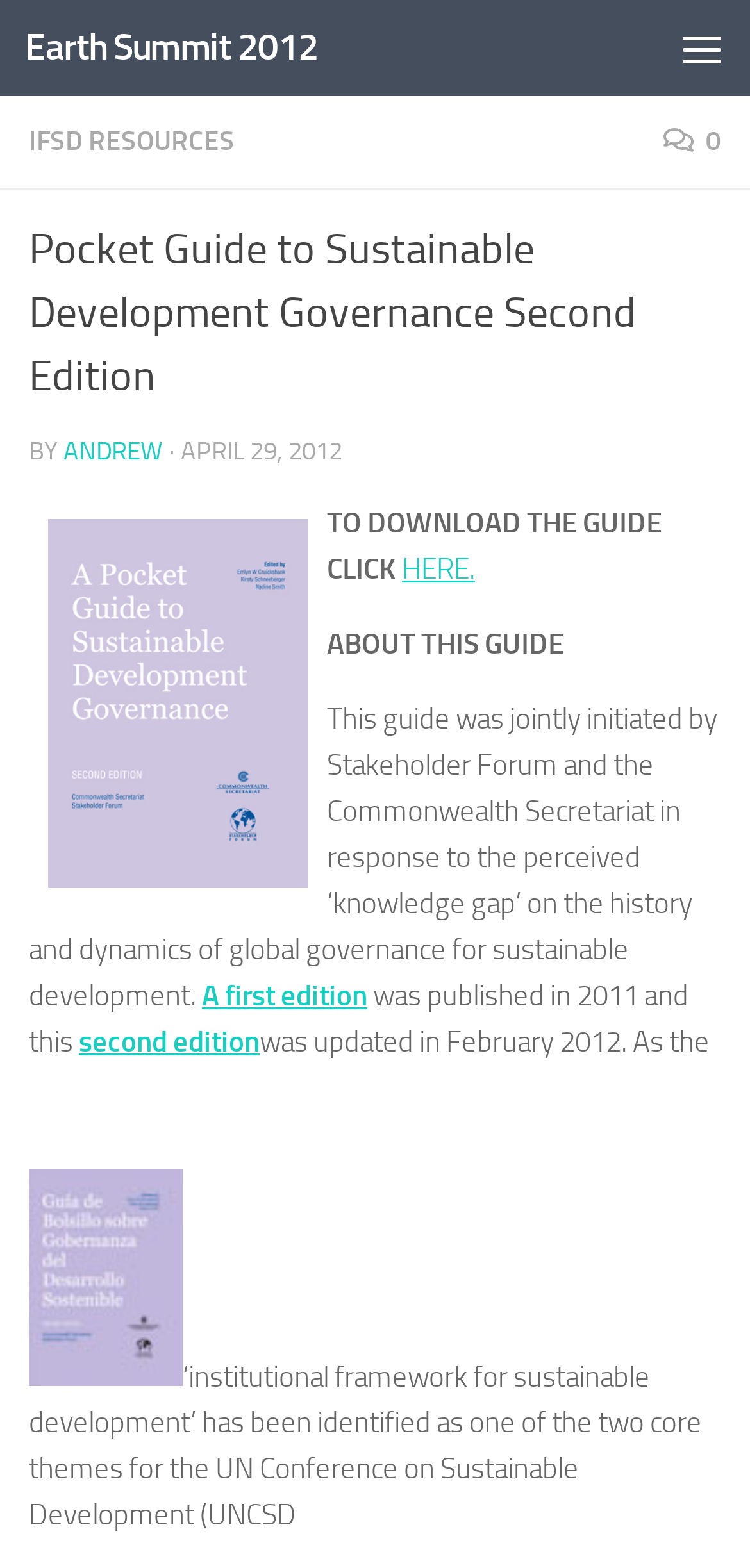Given the content of the image, can you provide a detailed answer to the question?
What language is the second image?

I found the answer by looking at the image element with the description 'Spanish-pocketguide-1'. This suggests that the image is in Spanish language.